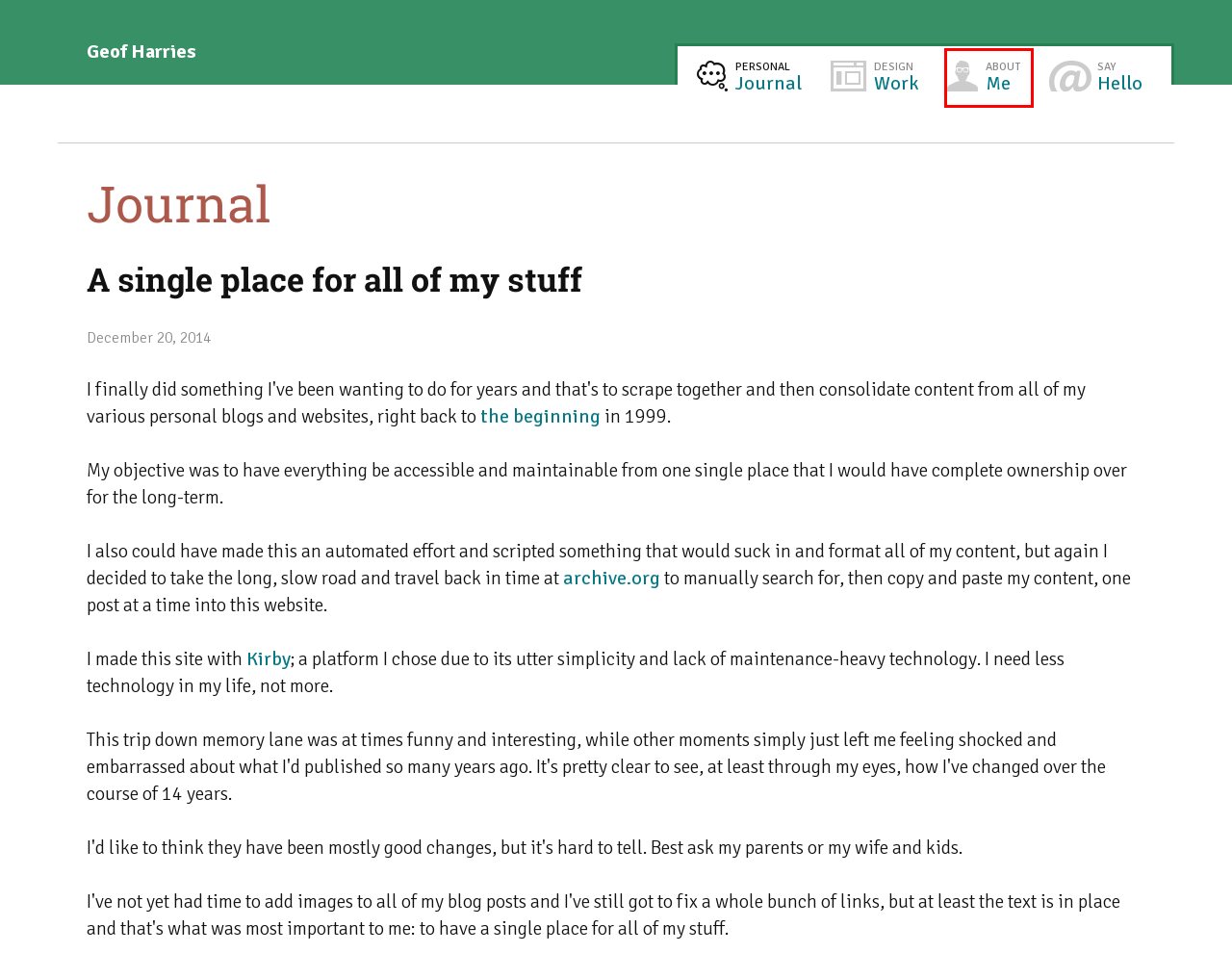Analyze the given webpage screenshot and identify the UI element within the red bounding box. Select the webpage description that best matches what you expect the new webpage to look like after clicking the element. Here are the candidates:
A. Geof Harries | hello
B. IndieWeb
C. Geof Harries | Backcountry snowboarding adventures in the Yukon territory
D. Geof Harries | guide
E. Geof Harries | journal
F. Geof Harries | about
G. Kirby is the CMS that adapts to you
H. Geof Harries | home

F